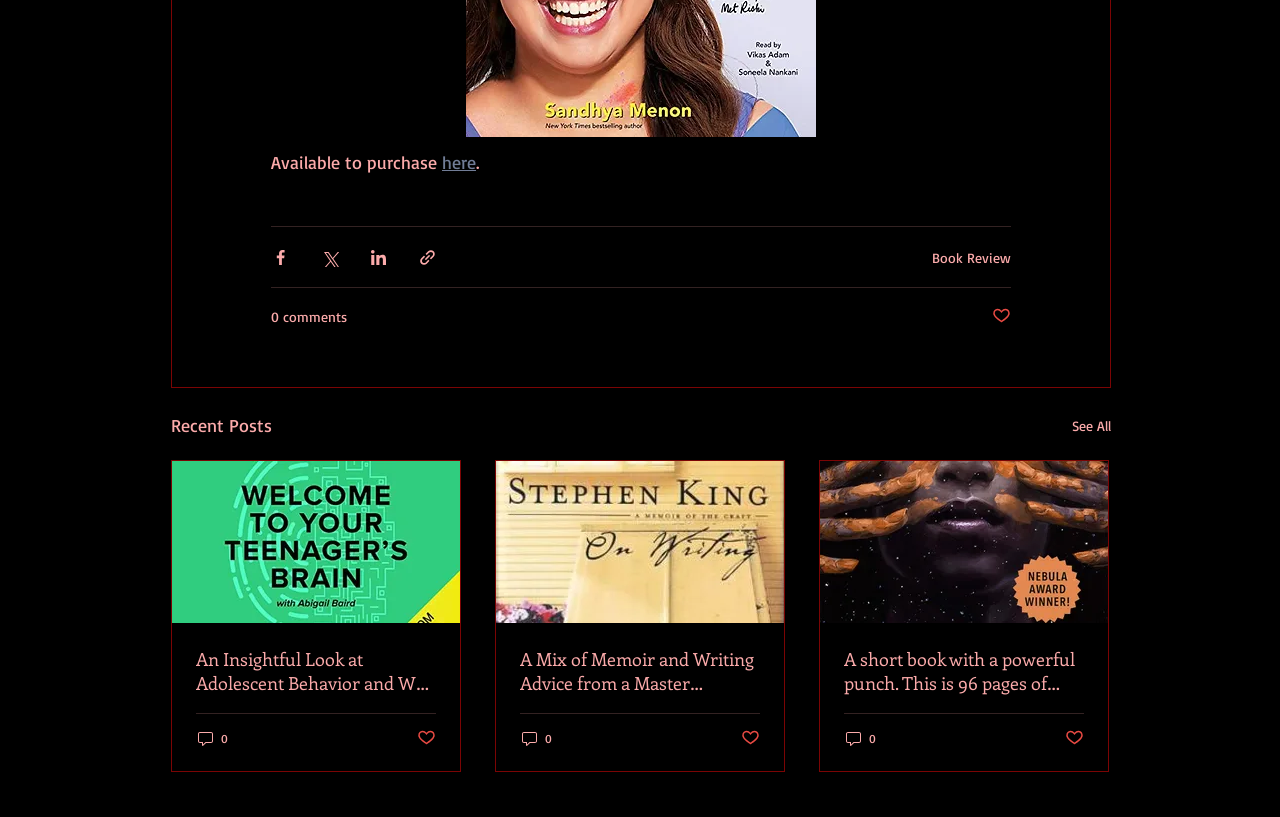Highlight the bounding box coordinates of the region I should click on to meet the following instruction: "See all recent posts".

[0.837, 0.504, 0.868, 0.539]